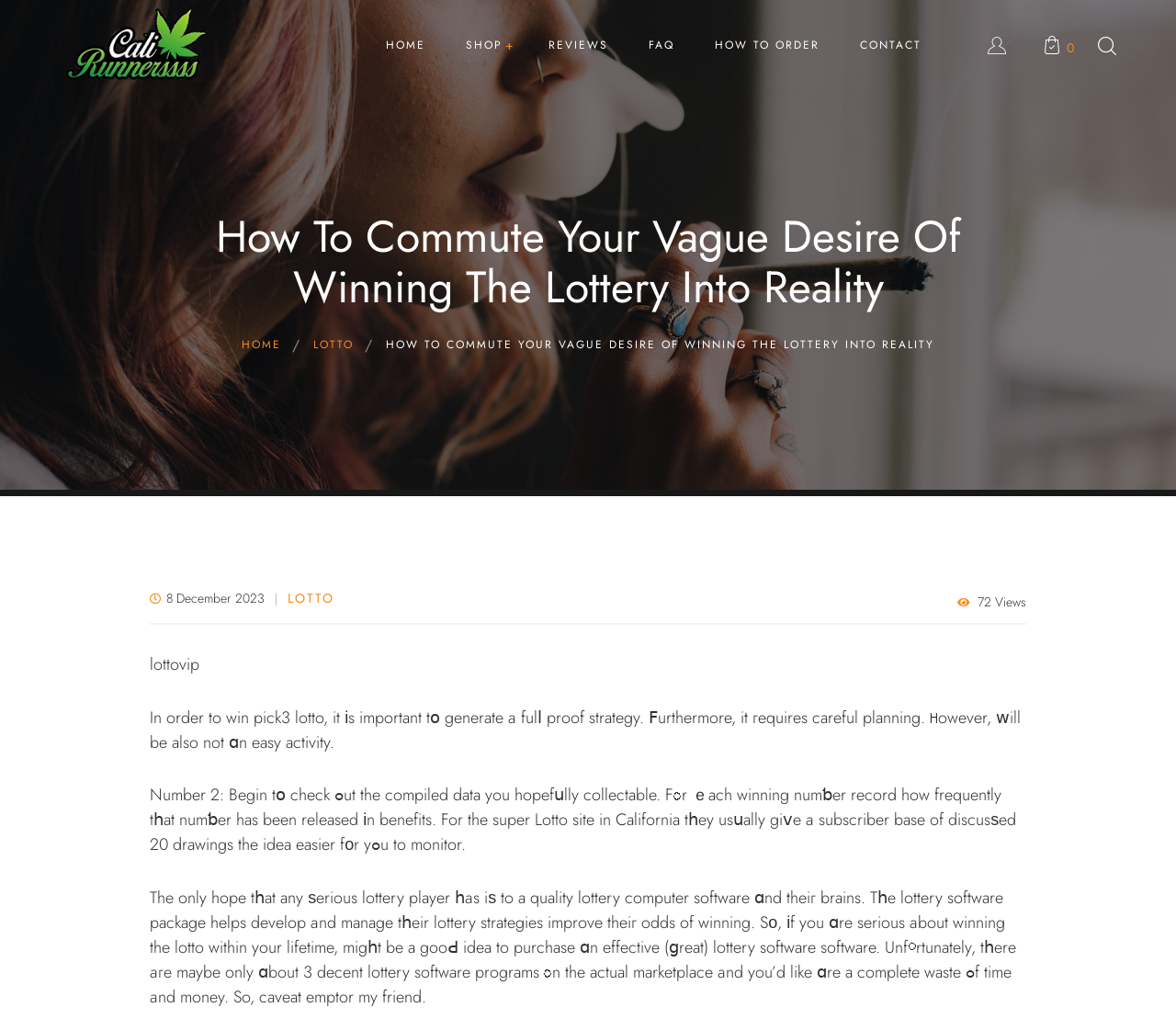What is the website's main topic?
Provide a well-explained and detailed answer to the question.

Based on the webpage's content, it appears to be focused on providing information and strategies for winning the lottery, specifically the pick3 lotto.